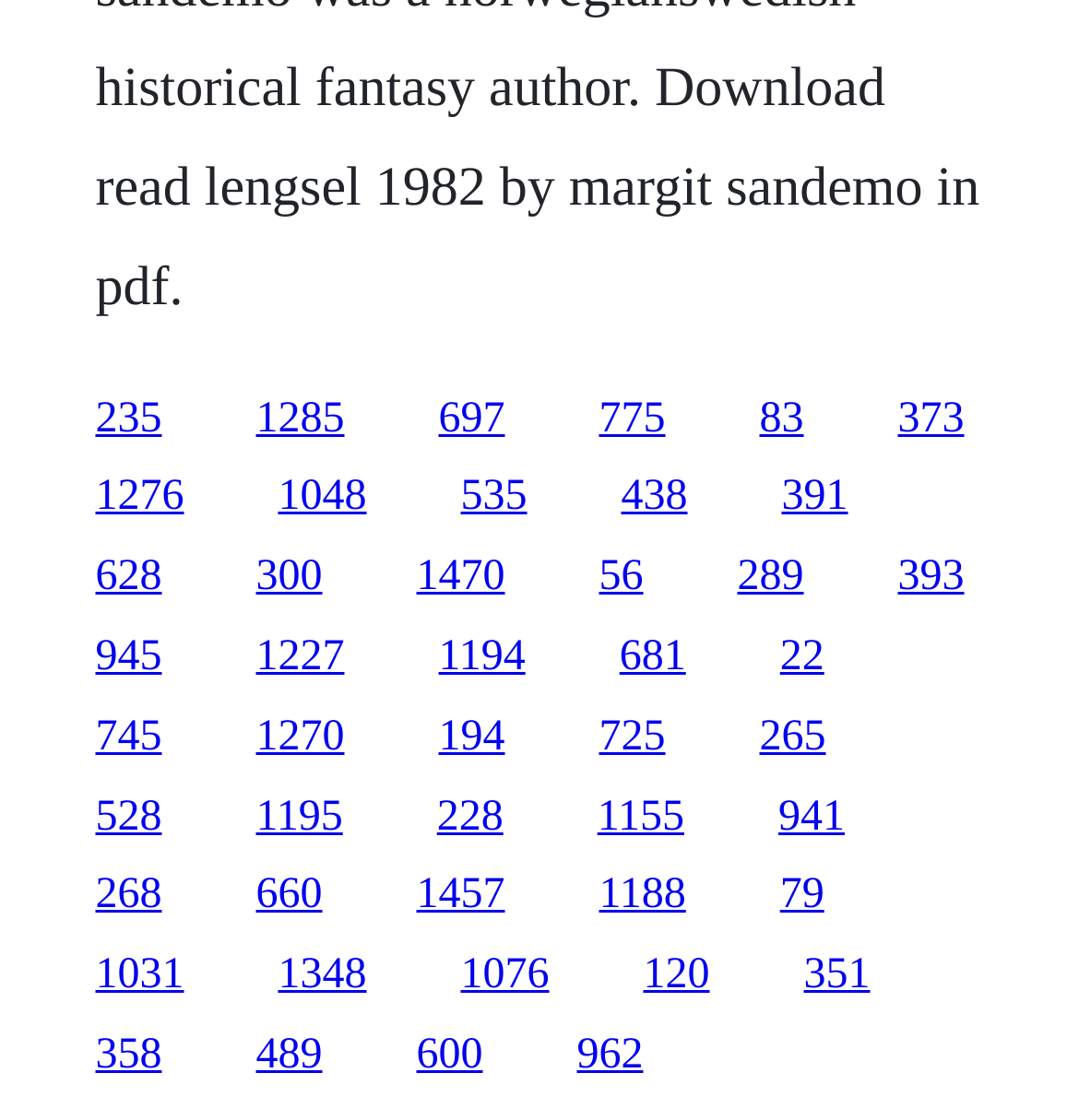Can you find the bounding box coordinates for the element to click on to achieve the instruction: "go to the fifteenth link"?

[0.088, 0.636, 0.15, 0.678]